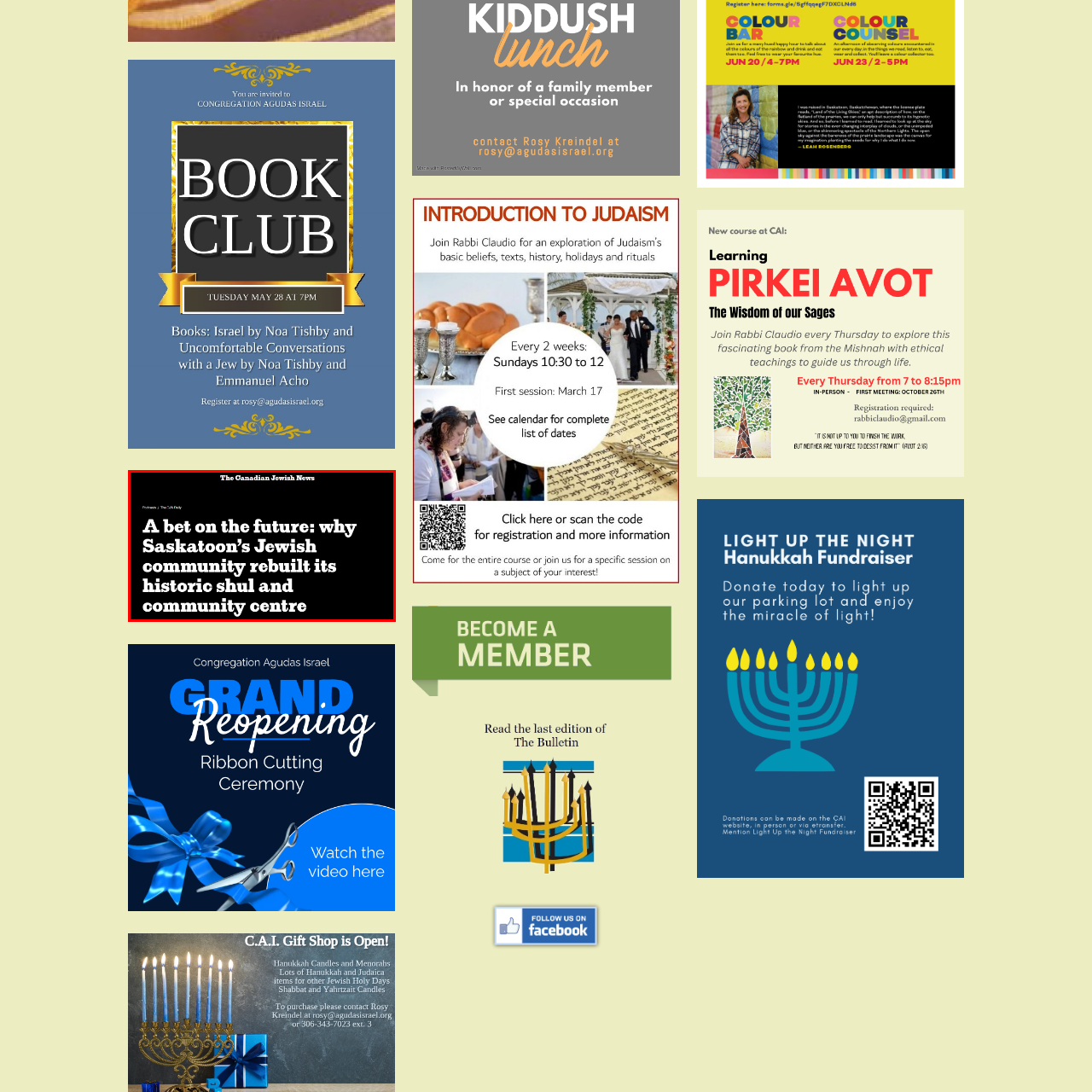Describe the contents of the image that is surrounded by the red box in a detailed manner.

The image features the headline from an article titled "A bet on the future: why Saskatoon’s Jewish community rebuilt its historic shul and community centre," set against a dark background. The text is prominently displayed in bold white typography, conveying the significance of the subject matter. This article, published in The Canadian Jewish News, discusses the efforts and motivations behind the revitalization of a historic synagogue and community center in Saskatoon, highlighting themes of community resilience and cultural preservation.